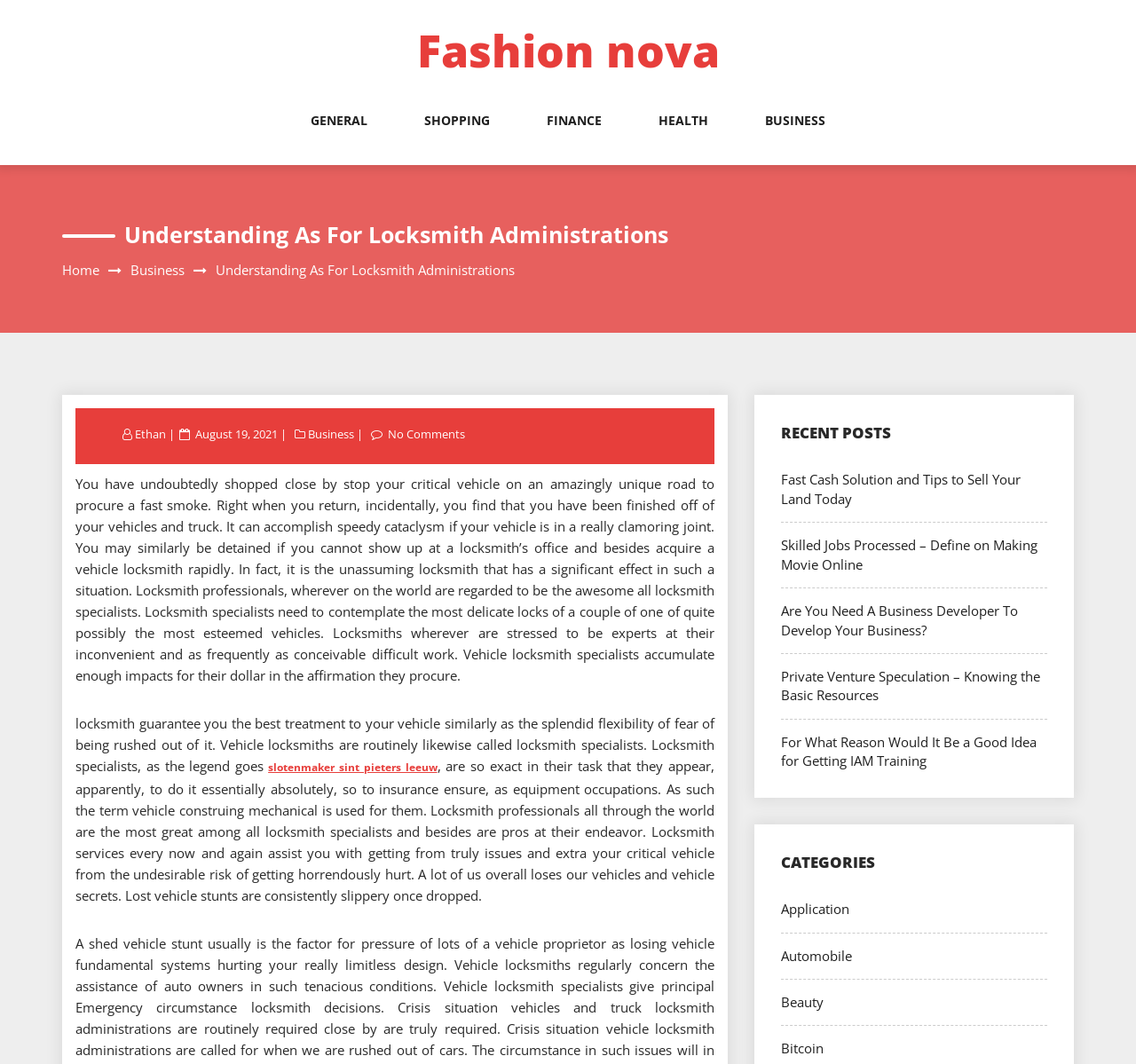Based on the image, please respond to the question with as much detail as possible:
What is the date of the post 'Understanding As For Locksmith Administrations'?

I found the link 'August 19, 2021' near the 'Posted on' text, which is a common pattern for indicating the date of a post, so I concluded that 'August 19, 2021' is the date of the post 'Understanding As For Locksmith Administrations'.